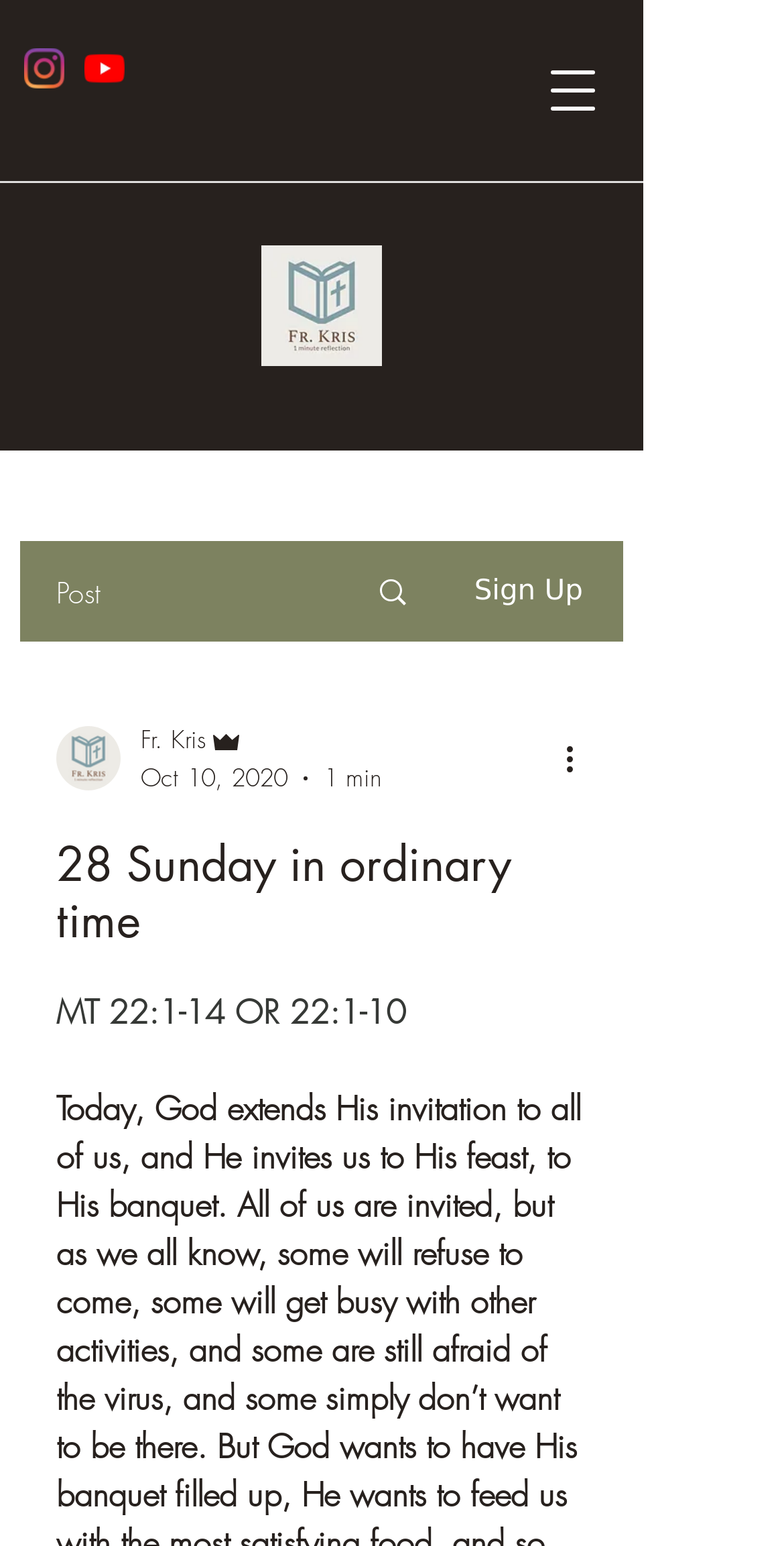Find the bounding box of the element with the following description: "aria-label="Instagram"". The coordinates must be four float numbers between 0 and 1, formatted as [left, top, right, bottom].

[0.031, 0.031, 0.082, 0.057]